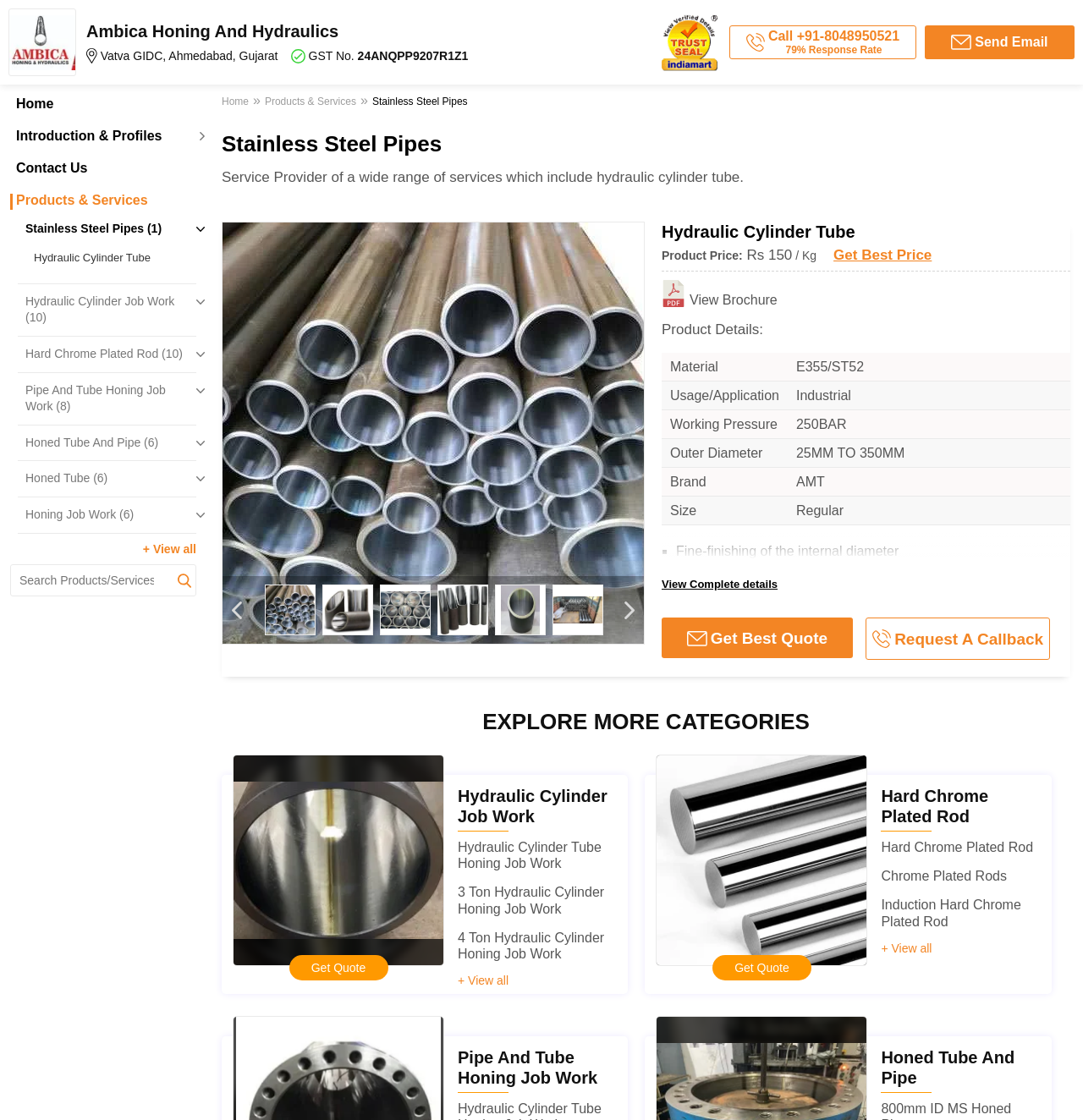Pinpoint the bounding box coordinates of the element to be clicked to execute the instruction: "View the details of Hydraulic Cylinder Tube".

[0.611, 0.198, 0.988, 0.216]